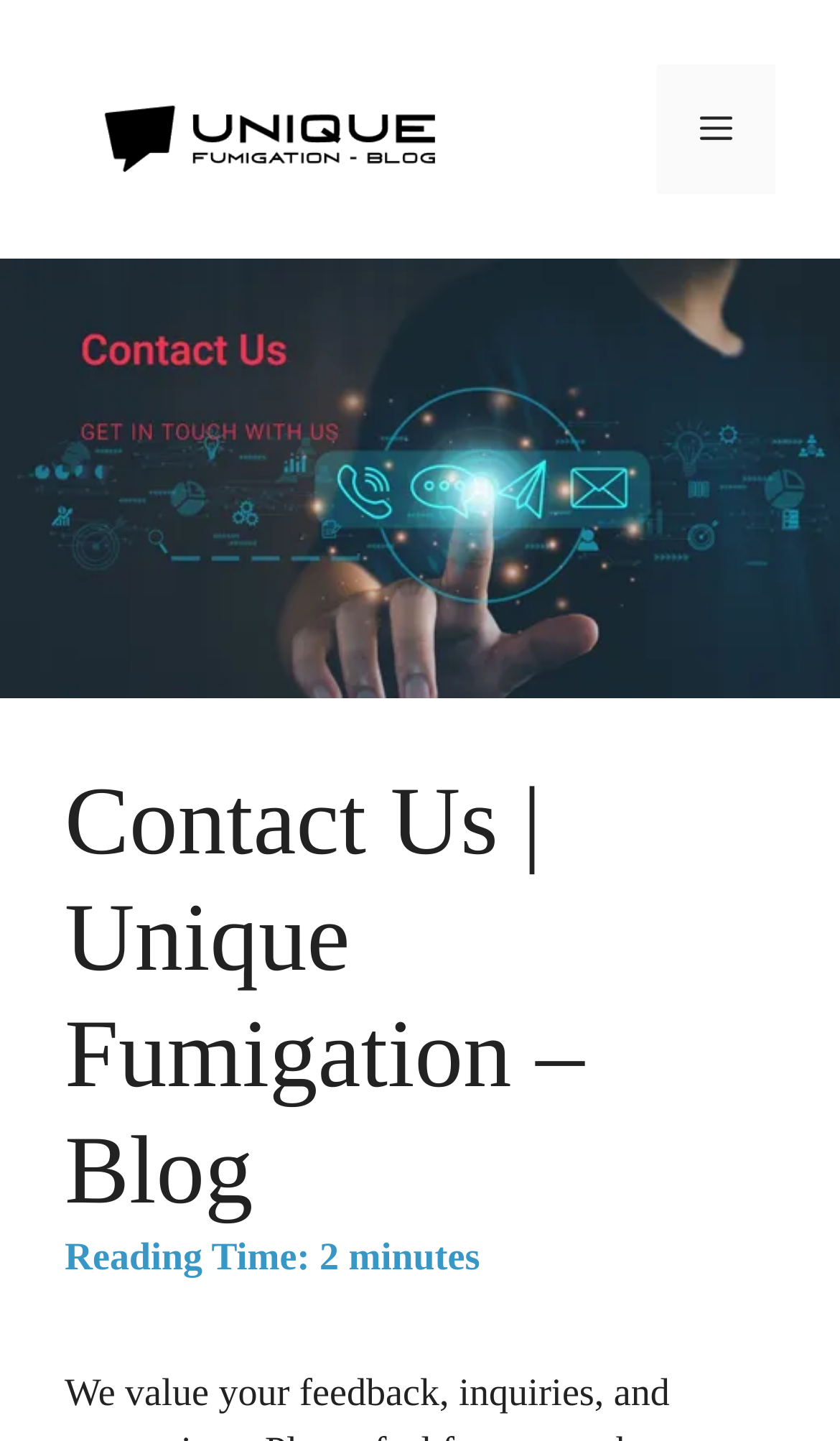What is the image above the header?
Look at the image and provide a detailed response to the question.

I found the answer by looking at the image element with the text 'contact-us' which is a sibling of the HeaderAsNonLandmark element with the text 'Content'.